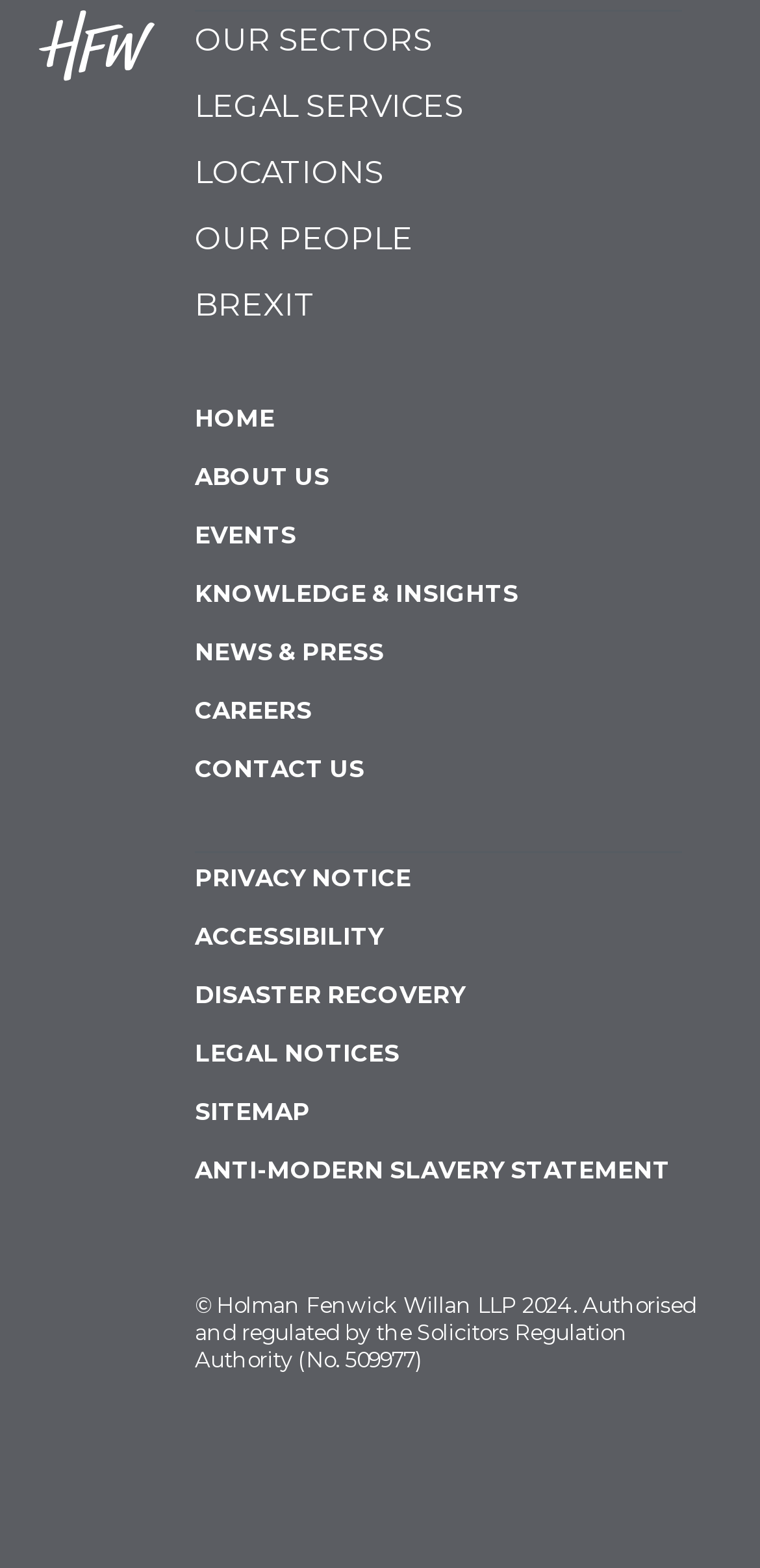Identify the bounding box coordinates of the clickable section necessary to follow the following instruction: "view LEGAL SERVICES". The coordinates should be presented as four float numbers from 0 to 1, i.e., [left, top, right, bottom].

[0.256, 0.056, 0.897, 0.098]